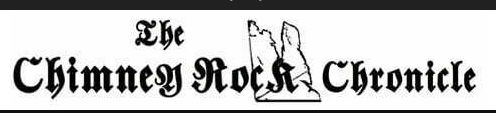Provide a brief response using a word or short phrase to this question:
What is the subject of the publication?

Local news and events